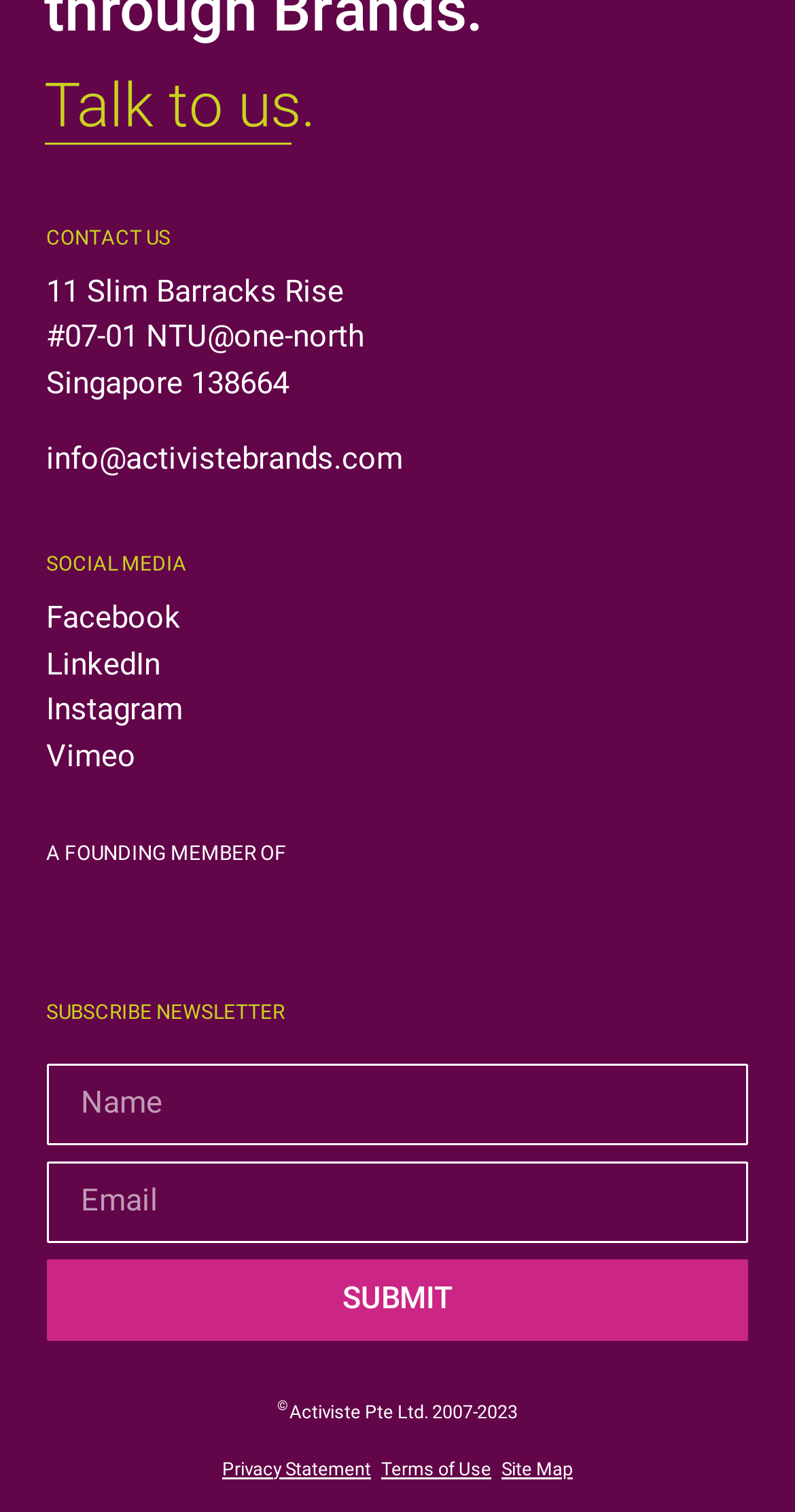What is required to subscribe to the newsletter?
From the screenshot, supply a one-word or short-phrase answer.

Email